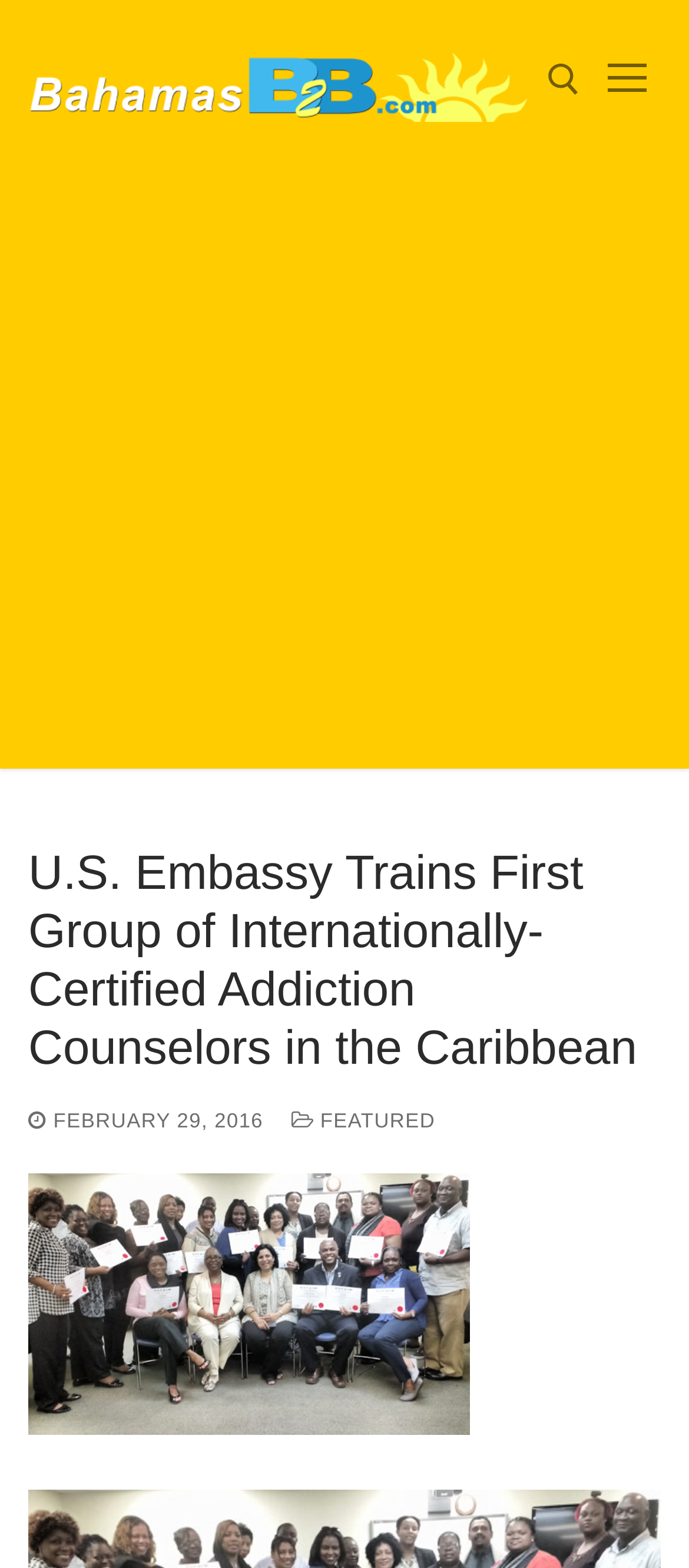Find the bounding box coordinates of the clickable area required to complete the following action: "Read the featured article".

[0.423, 0.709, 0.632, 0.722]